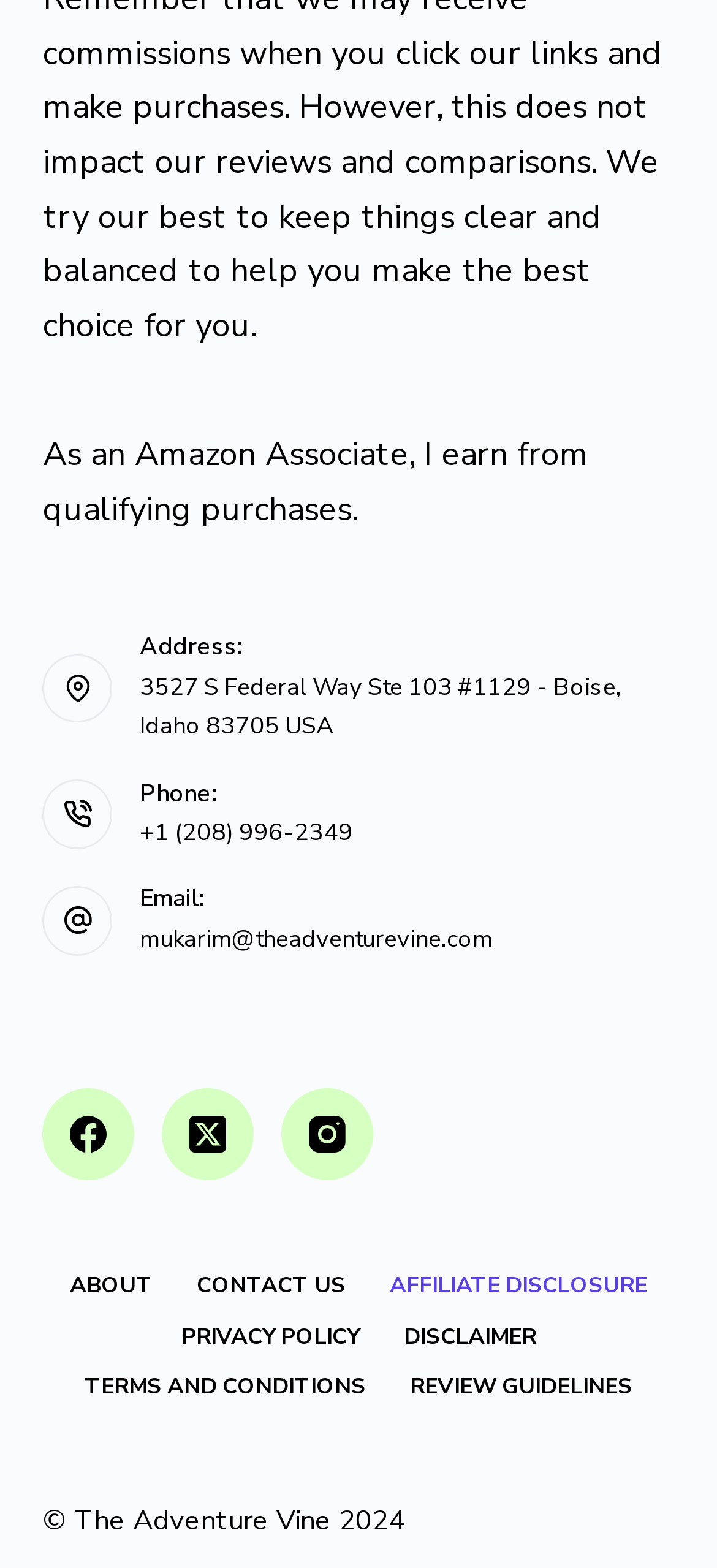Specify the bounding box coordinates of the area to click in order to follow the given instruction: "view CONTACT US page."

[0.244, 0.812, 0.513, 0.83]